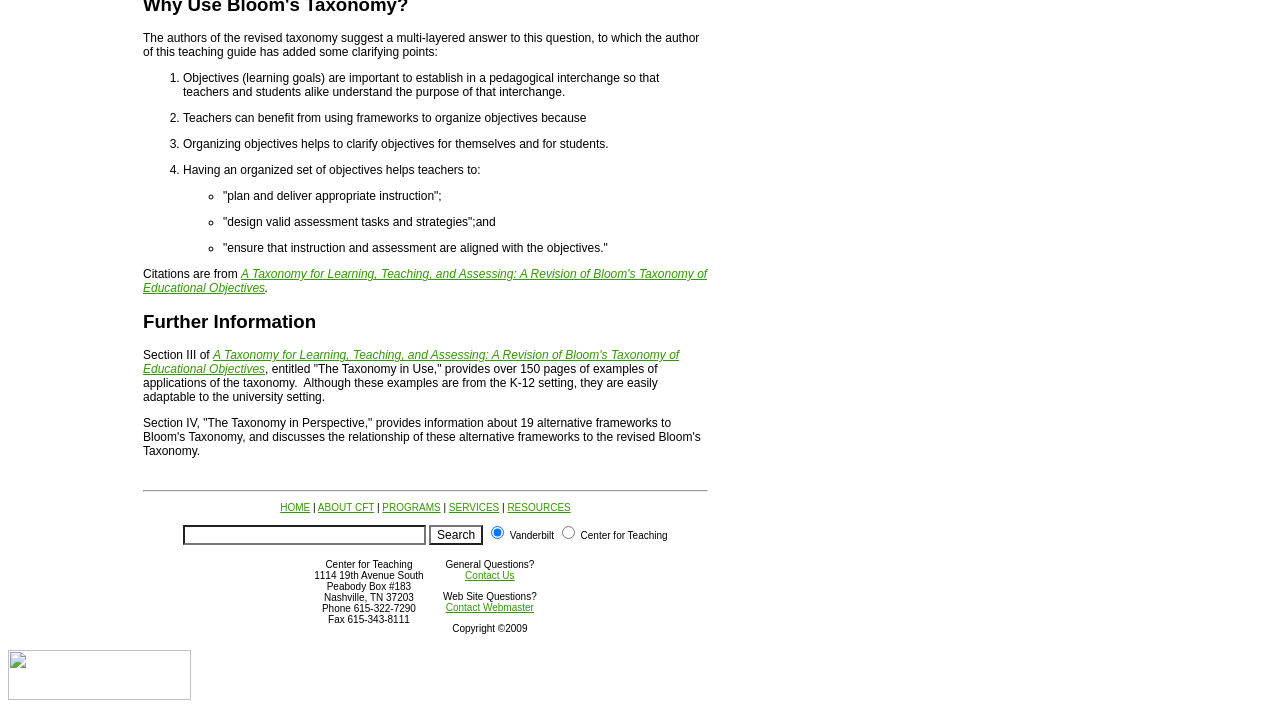What is the title of the section that provides information about alternative frameworks to Bloom's Taxonomy?
Kindly give a detailed and elaborate answer to the question.

The section that provides information about alternative frameworks to Bloom's Taxonomy is titled 'The Taxonomy in Perspective'. This section is mentioned in the third paragraph of the webpage.